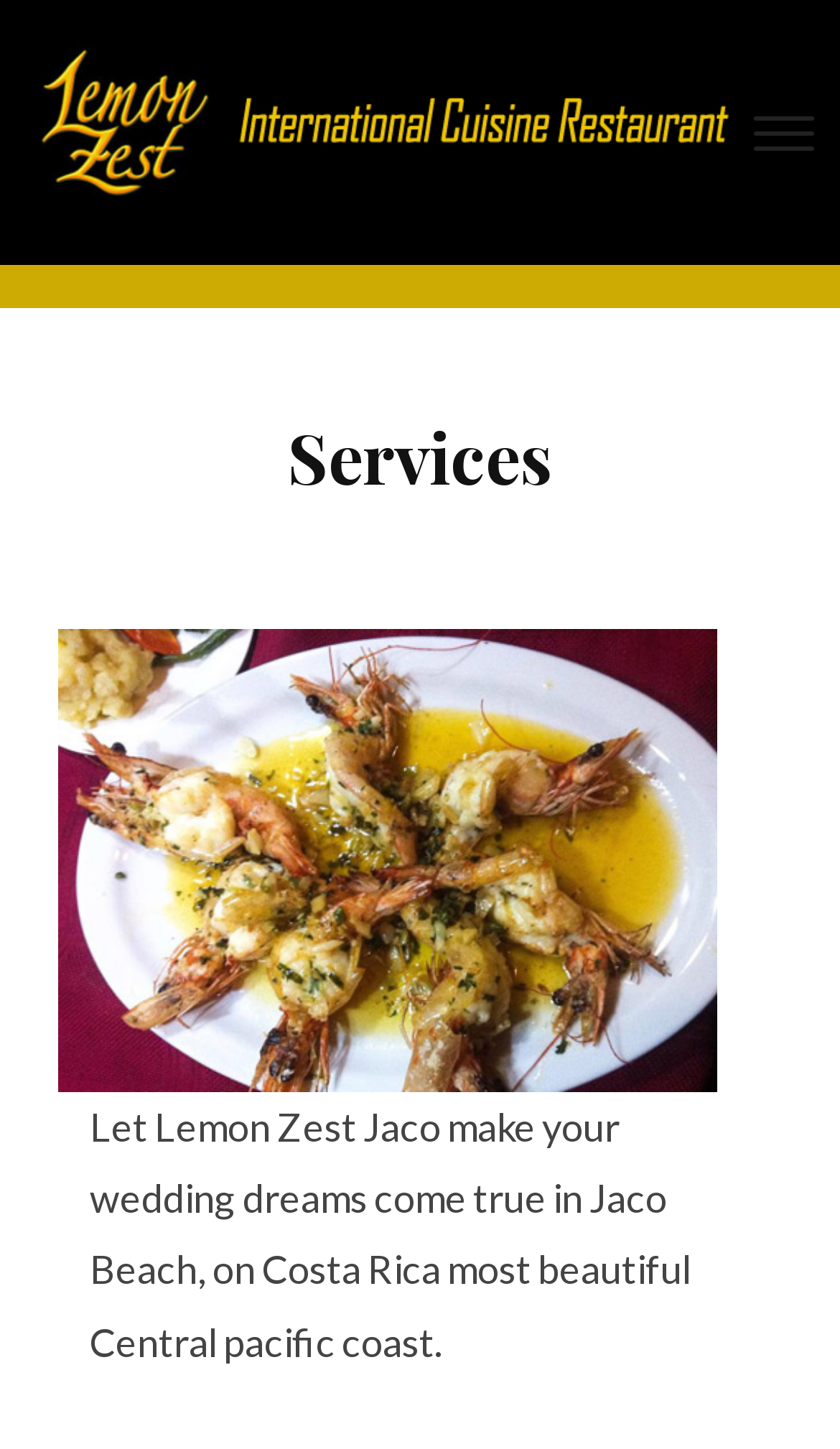Bounding box coordinates should be in the format (top-left x, top-left y, bottom-right x, bottom-right y) and all values should be floating point numbers between 0 and 1. Determine the bounding box coordinate for the UI element described as: Toggle sidebar & navigation

[0.898, 0.08, 0.97, 0.103]